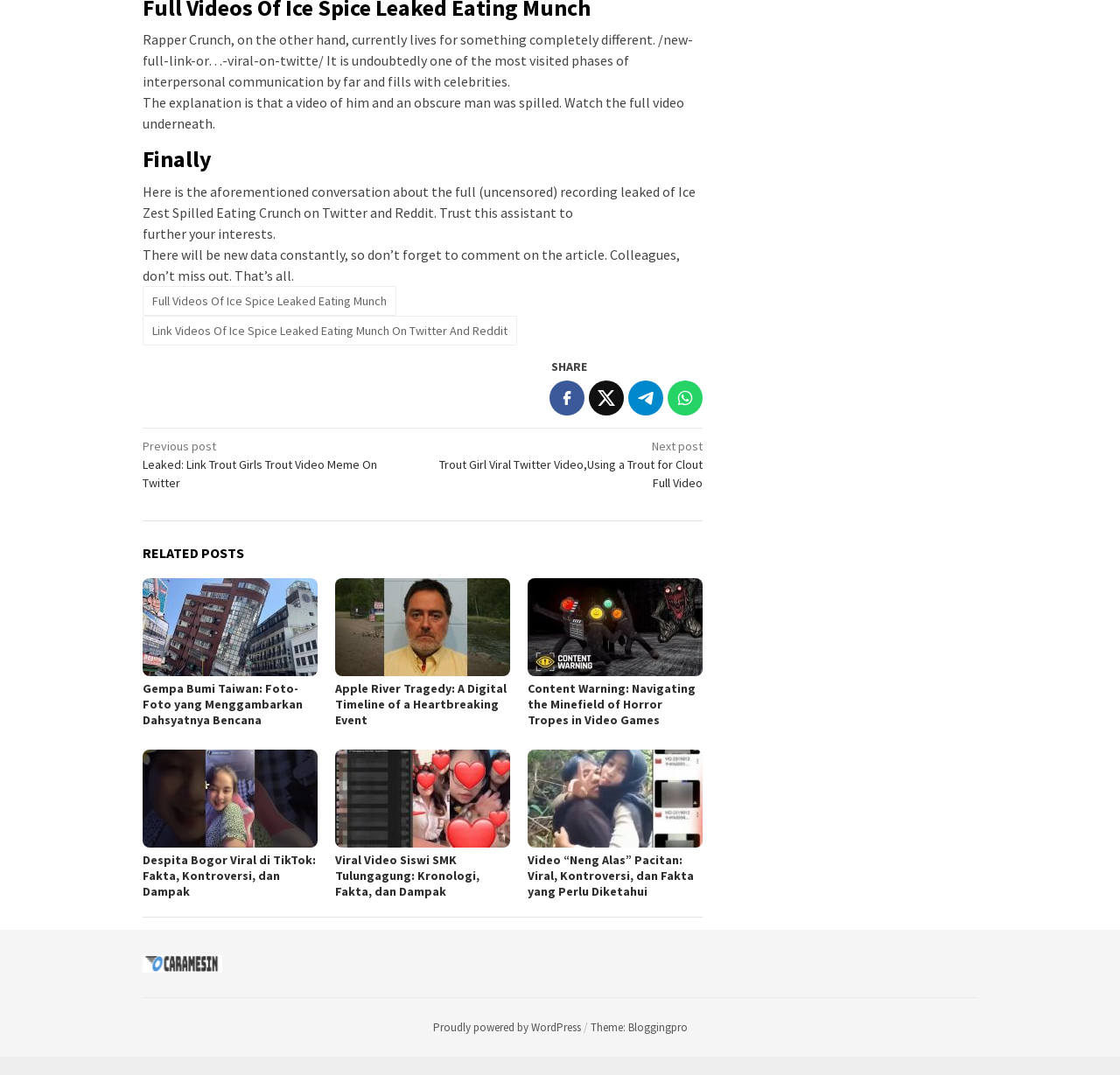Locate the bounding box coordinates of the segment that needs to be clicked to meet this instruction: "Click on 'Full Videos Of Ice Spice Leaked Eating Munch'".

[0.127, 0.266, 0.354, 0.294]